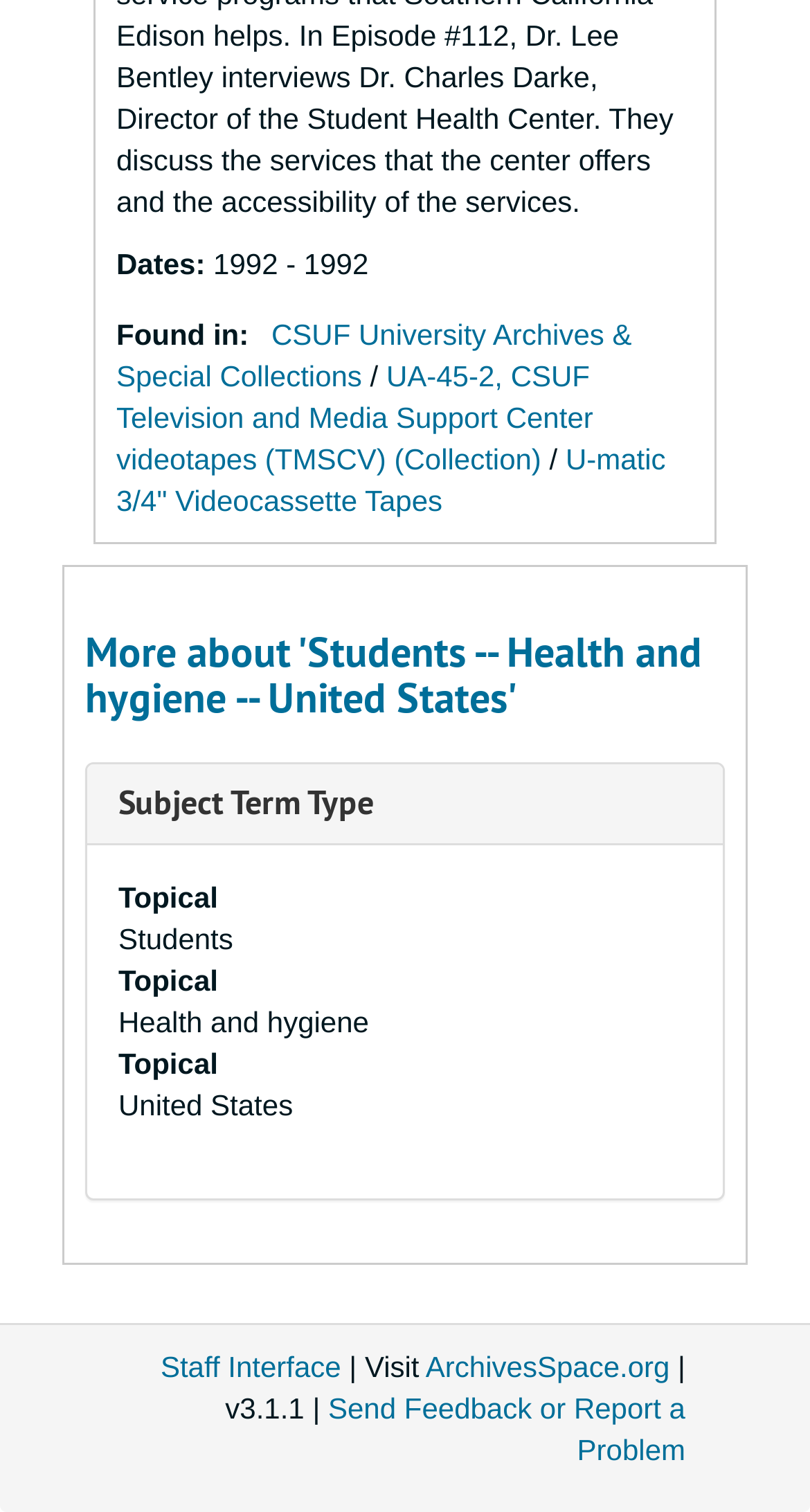What is the date range of the collection?
Can you provide a detailed and comprehensive answer to the question?

The date range of the collection can be found in the text '1992 - 1992' which is located above the 'Found in:' label.